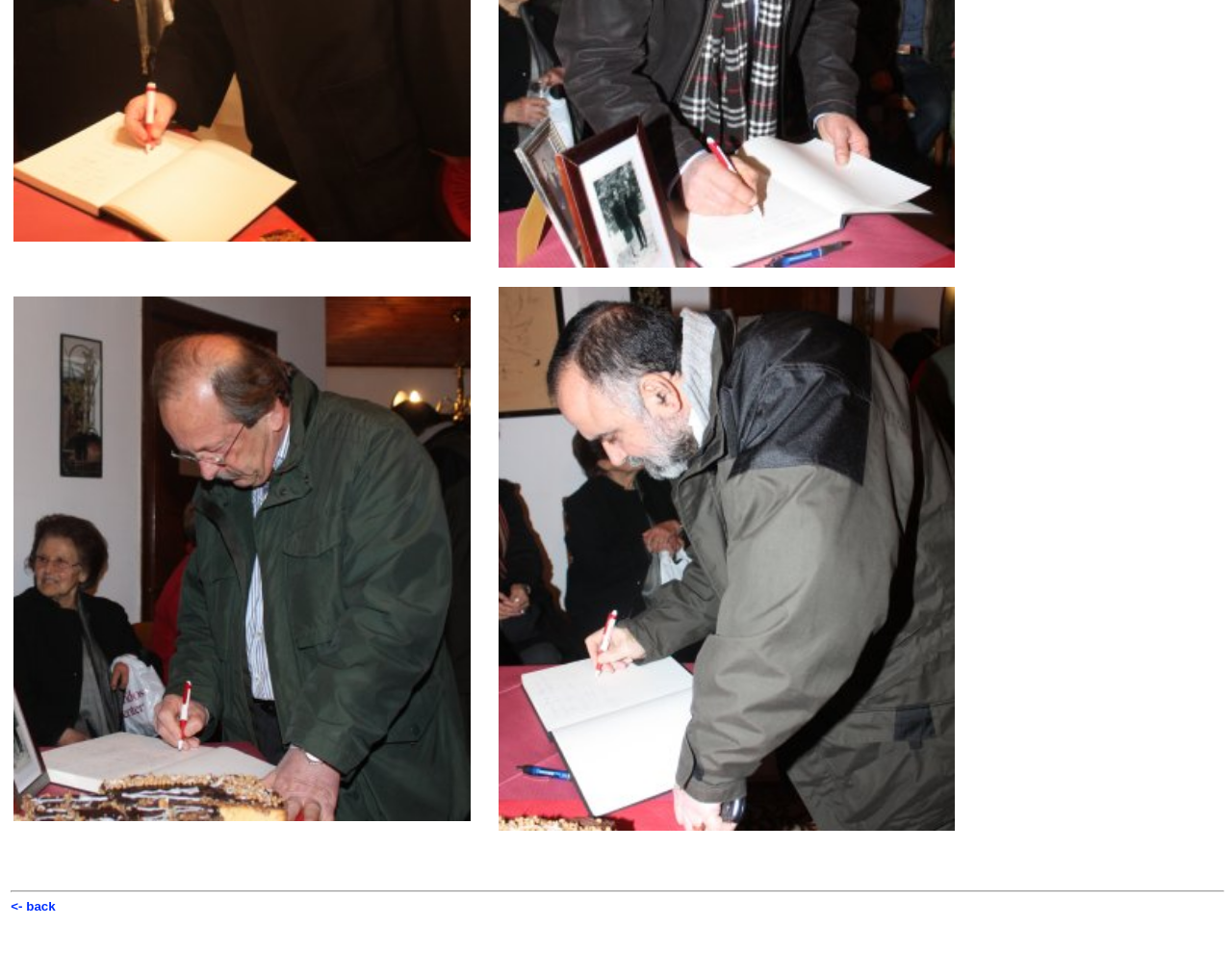Use a single word or phrase to answer the question:
How many table cells are in the first table row?

2